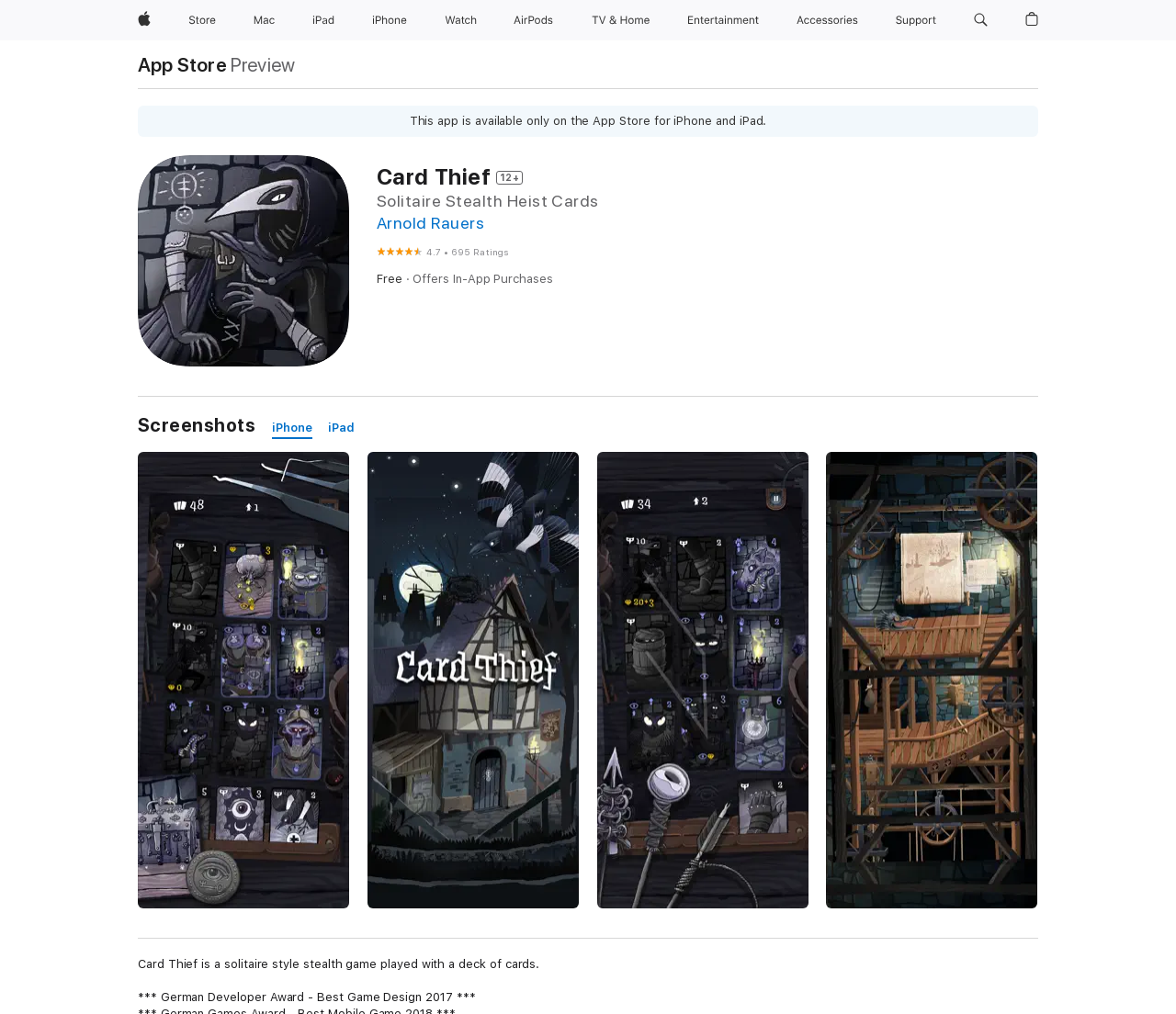What is the genre of the Card Thief app?
Examine the webpage screenshot and provide an in-depth answer to the question.

I found the genre by looking at the heading element with the text 'Solitaire Stealth Heist Cards' which is located below the app's name.